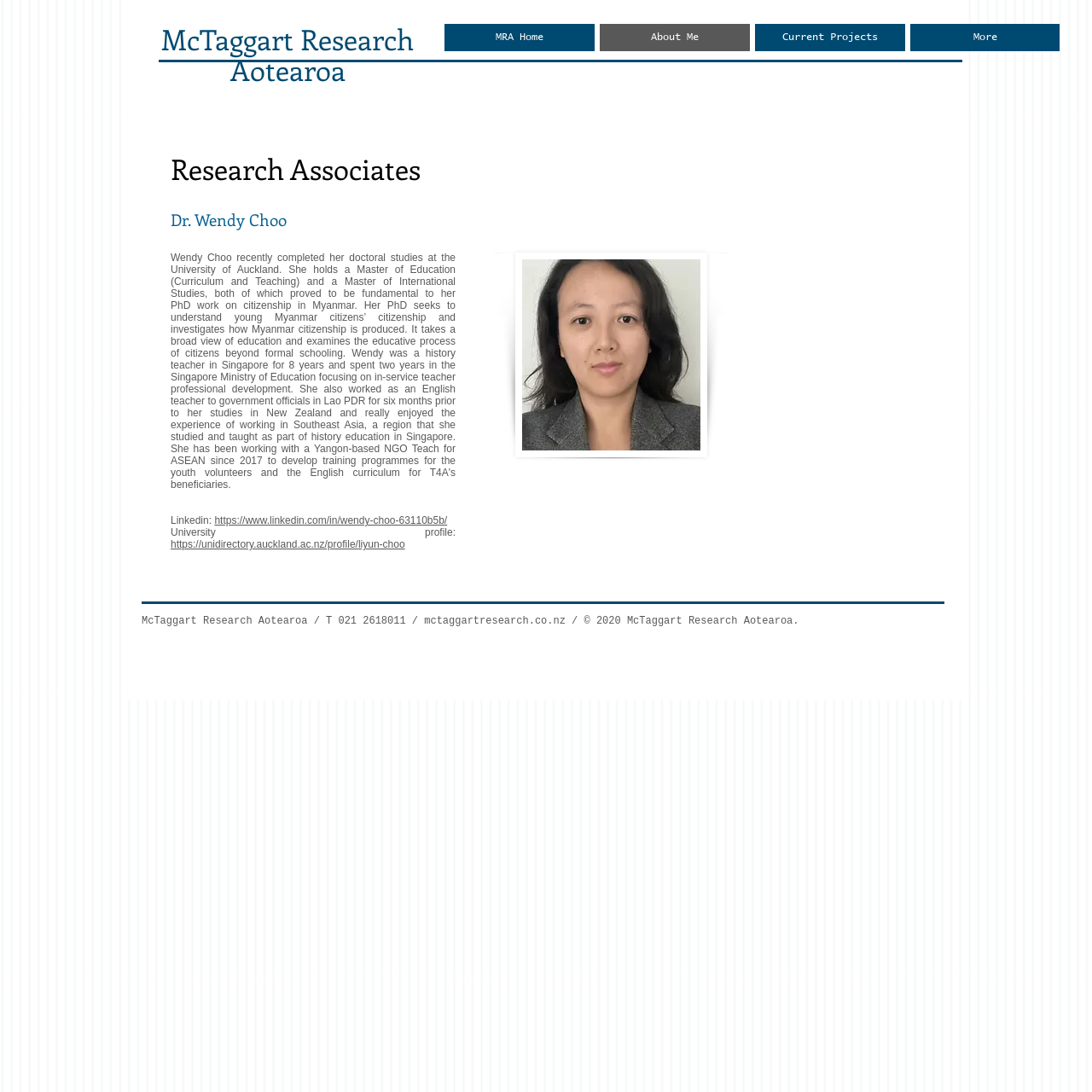What is the name of the research associate?
From the image, provide a succinct answer in one word or a short phrase.

Dr. Wendy Choo